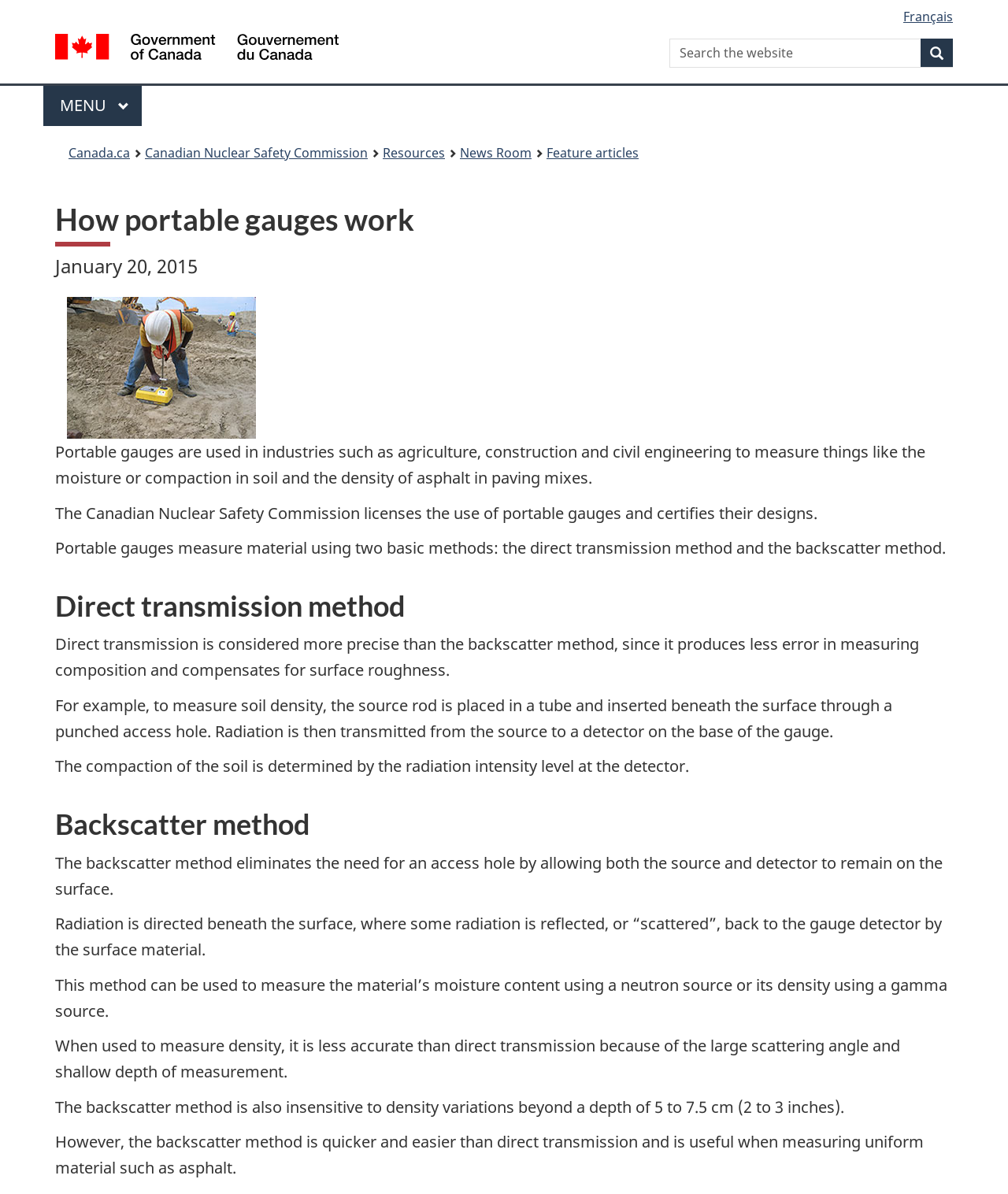Please specify the bounding box coordinates of the area that should be clicked to accomplish the following instruction: "Search the website". The coordinates should consist of four float numbers between 0 and 1, i.e., [left, top, right, bottom].

[0.664, 0.032, 0.945, 0.057]